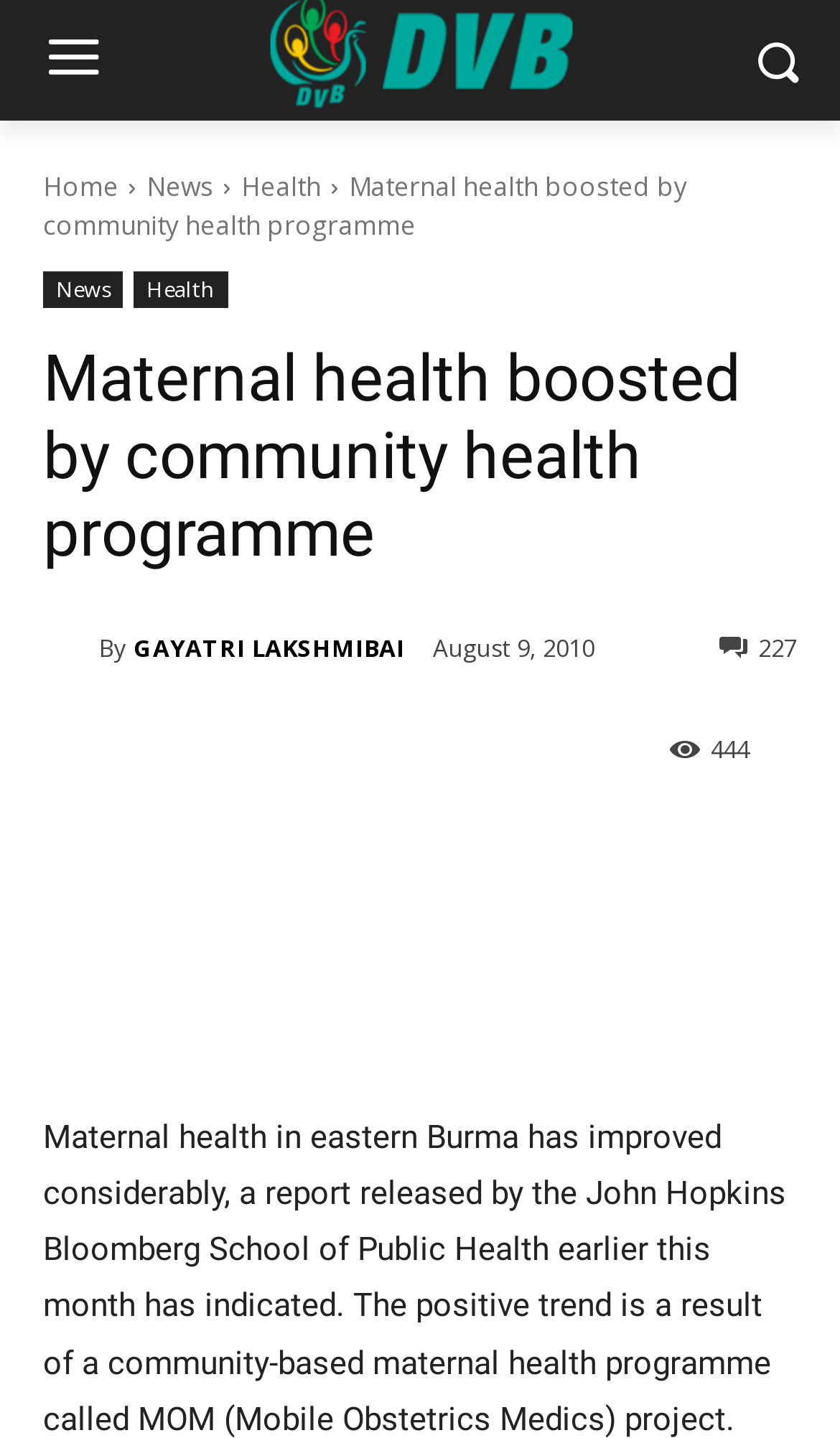Please determine and provide the text content of the webpage's heading.

Maternal health boosted by community health programme